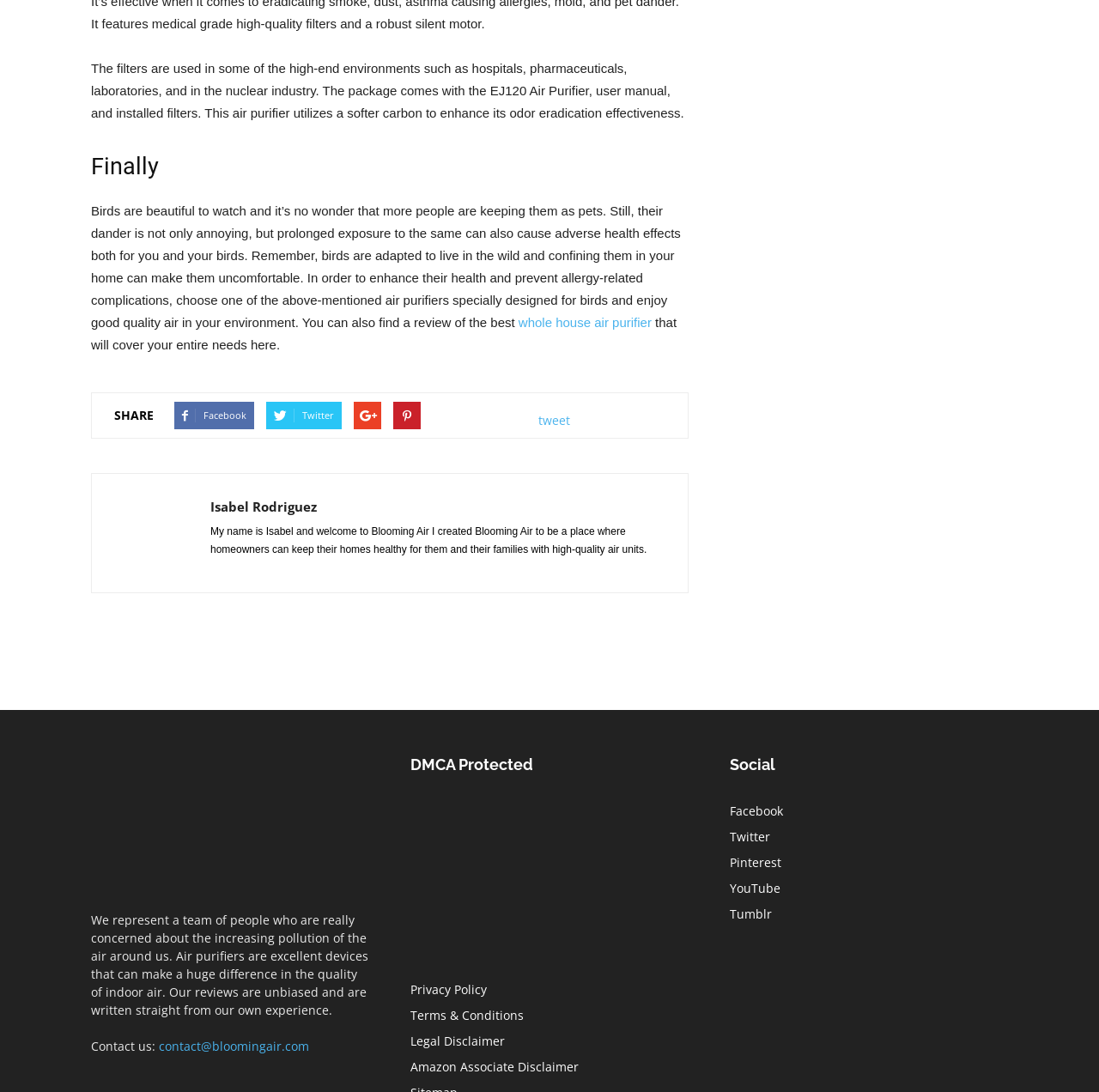What is the concern of the team behind Blooming Air?
Refer to the image and respond with a one-word or short-phrase answer.

Air pollution